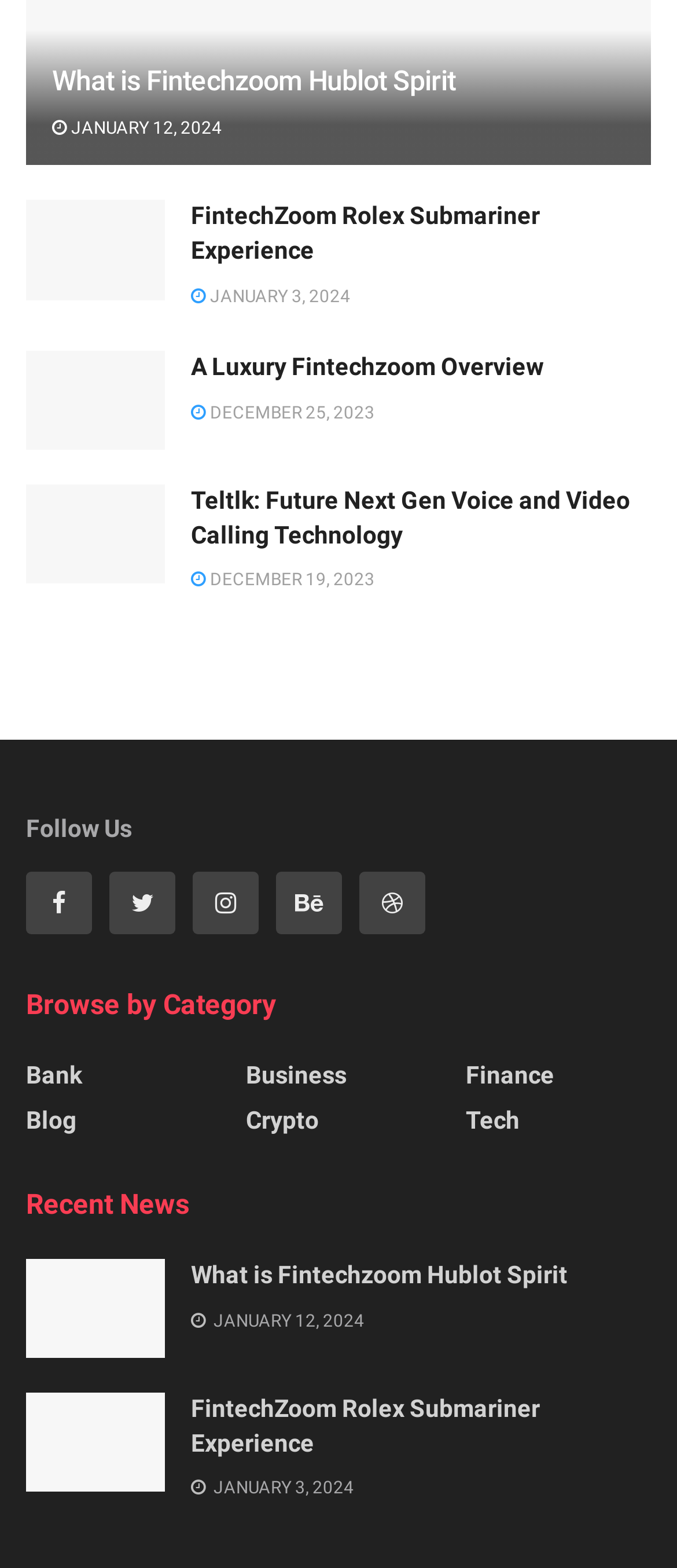Reply to the question with a single word or phrase:
How many social media links are there?

5